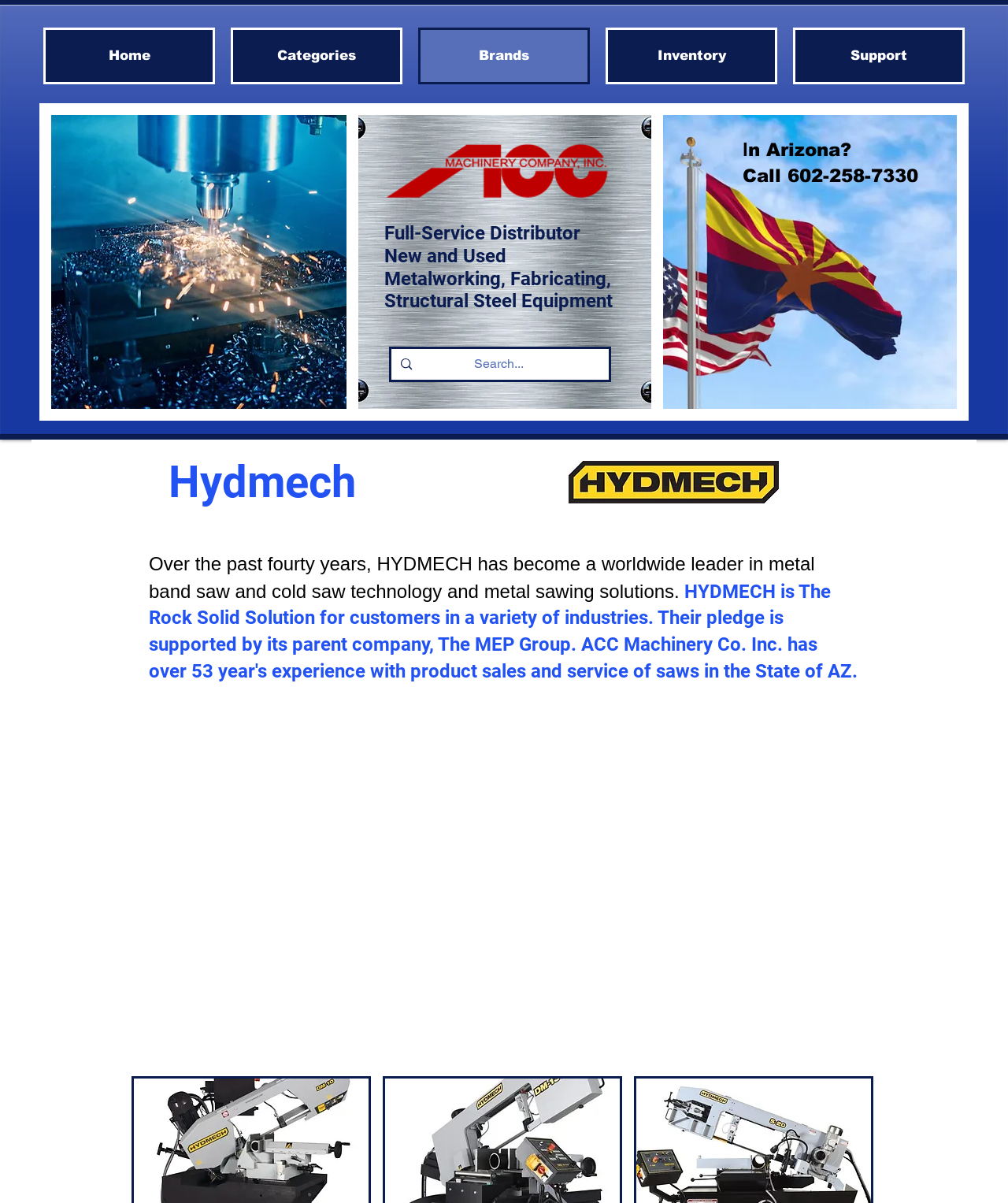What type of machine is shown in the first image?
From the image, provide a succinct answer in one word or a short phrase.

Milling machine